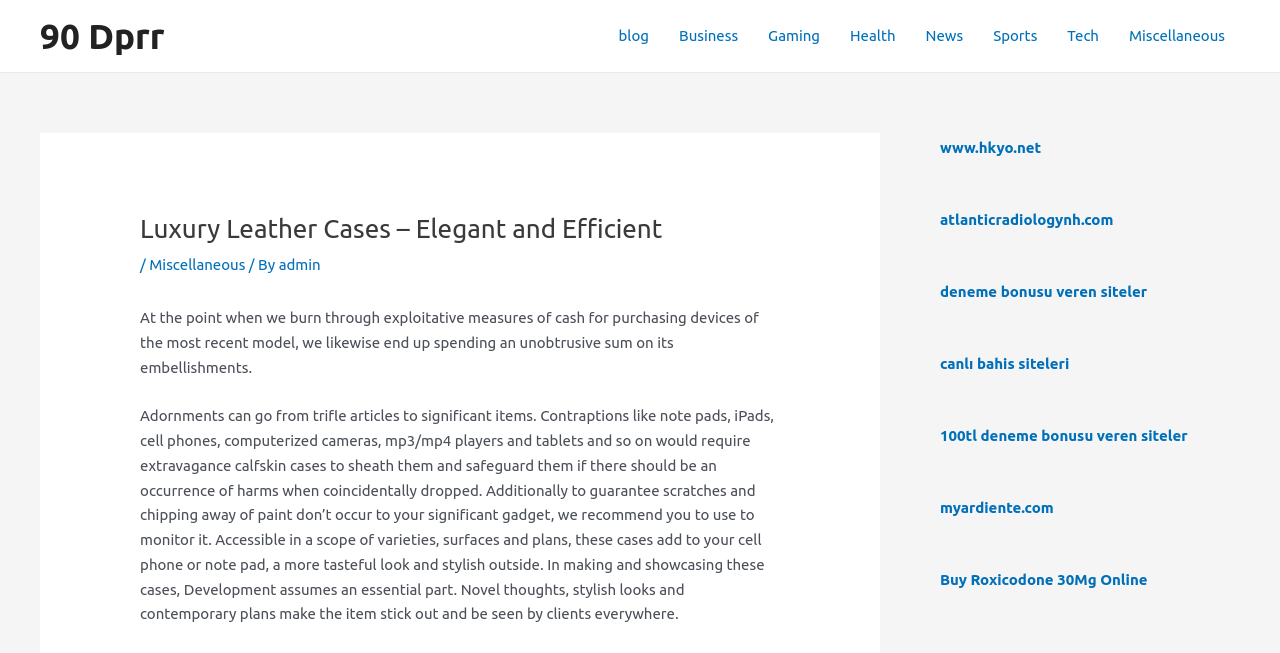Using the information from the screenshot, answer the following question thoroughly:
What is the main topic of this webpage?

Based on the webpage content, it appears that the main topic is luxury leather cases, which are discussed in the context of protecting devices such as notebooks, iPads, and cell phones.